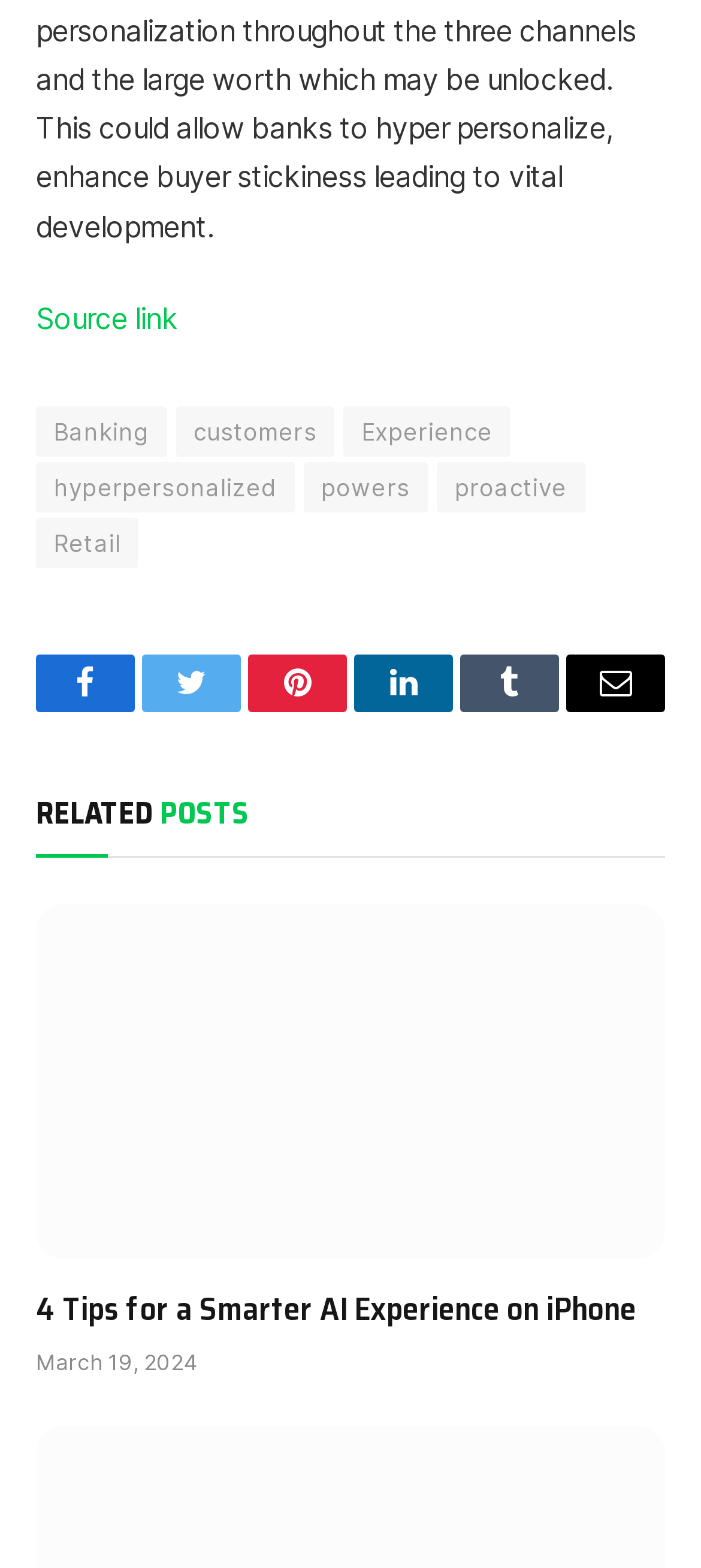Identify the bounding box coordinates of the clickable section necessary to follow the following instruction: "Read the article 'Hey Siri Concept Ios 13'". The coordinates should be presented as four float numbers from 0 to 1, i.e., [left, top, right, bottom].

[0.051, 0.576, 0.949, 0.802]